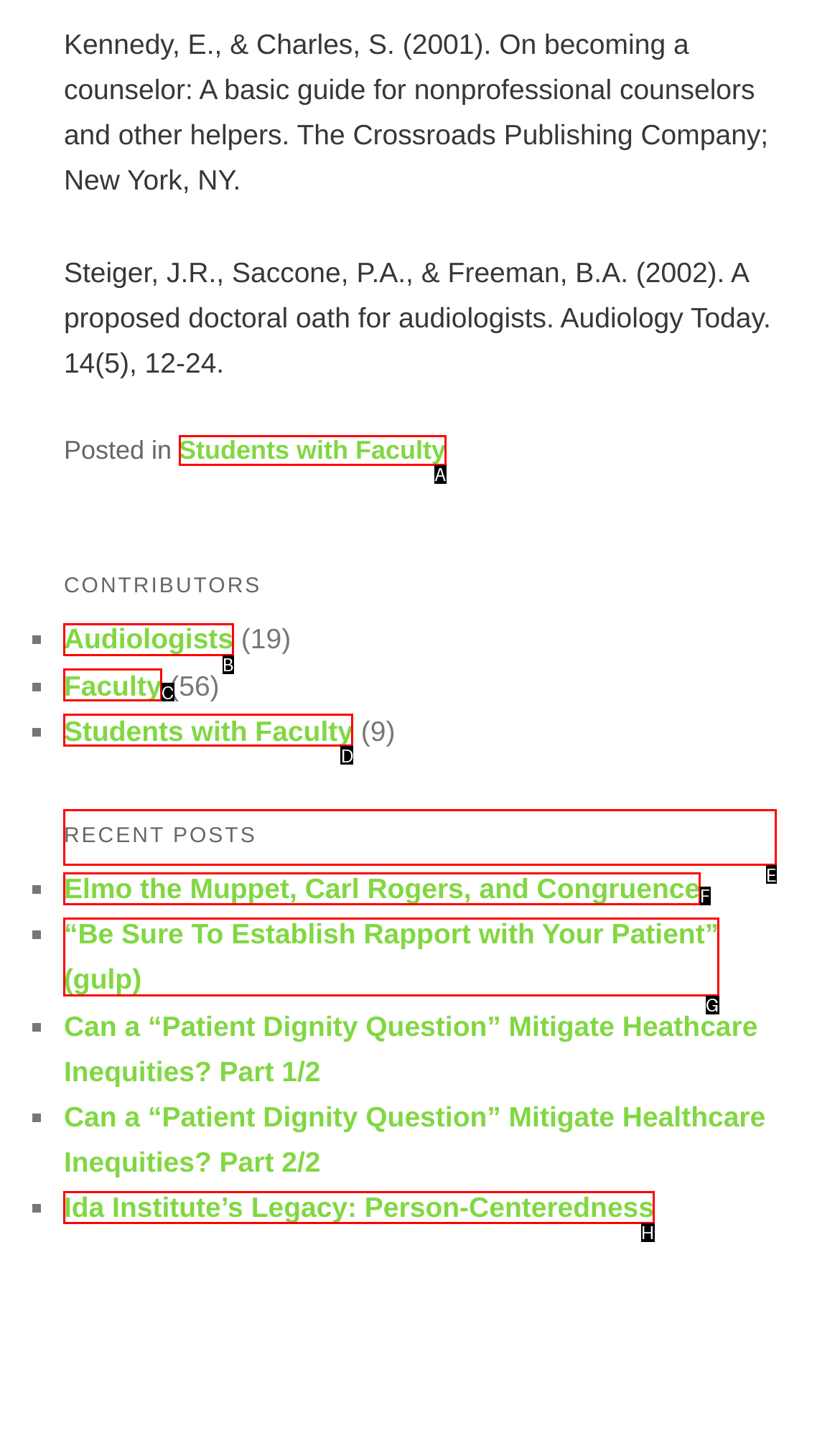Determine the letter of the UI element I should click on to complete the task: Explore recent posts from the provided choices in the screenshot.

E